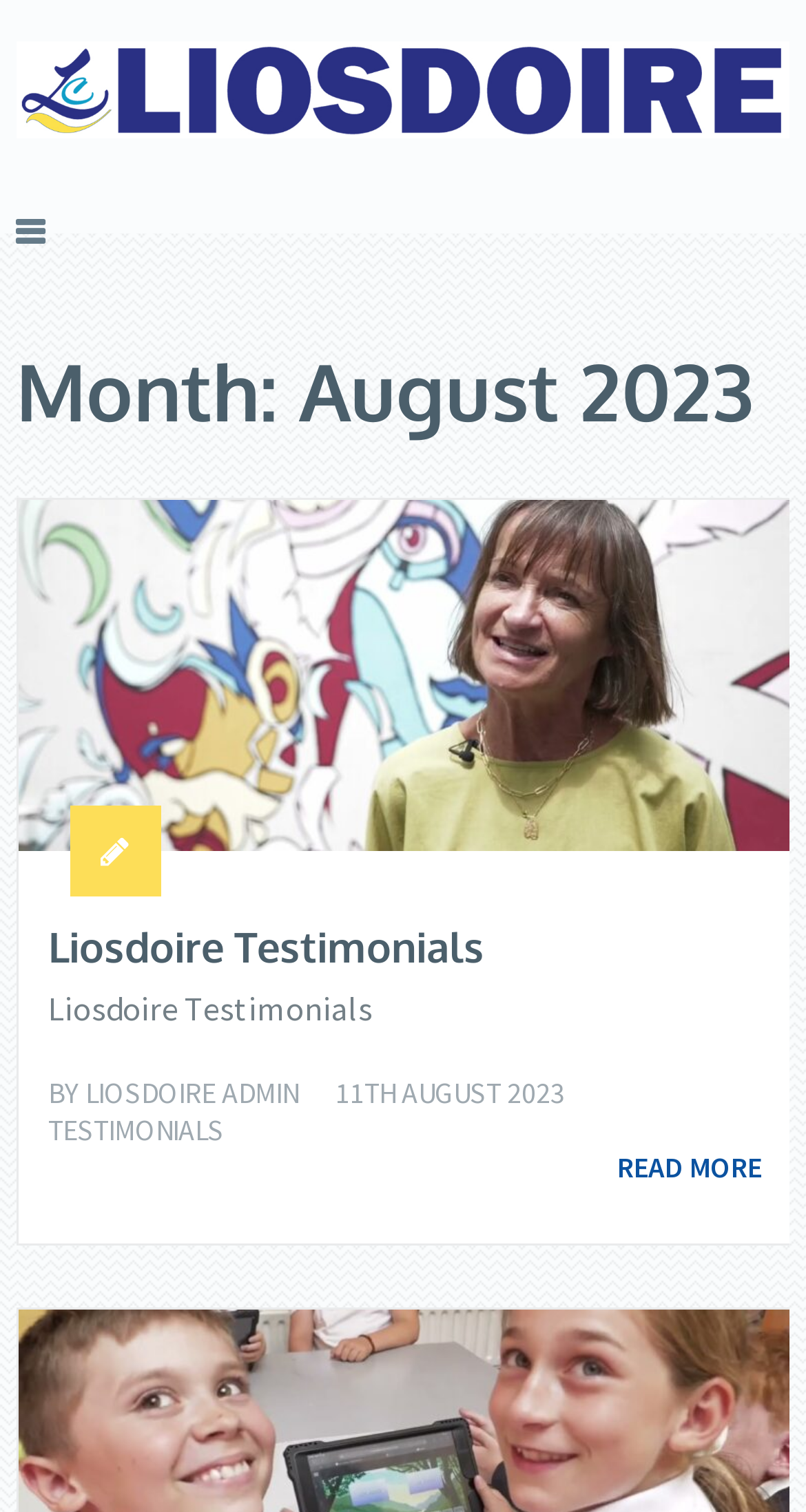Provide the bounding box coordinates of the UI element this sentence describes: "Mobile Menu".

None